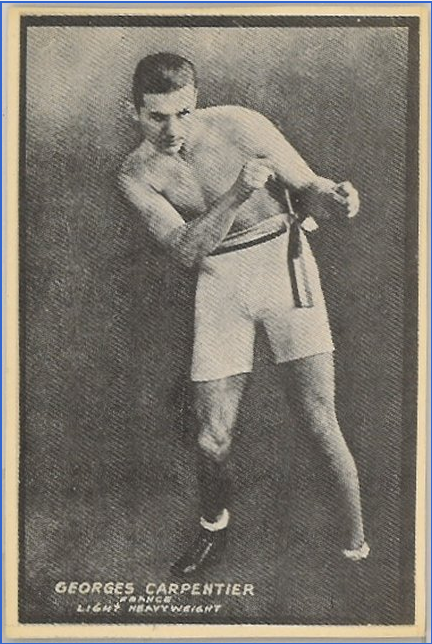Depict the image with a detailed narrative.

This image showcases a historical boxing card featuring Georges Carpentier, a prominent figure in the boxing world. He is depicted in a fighting stance, showcasing his athletic build and readiness for the match. The card is likely from the 1940s, reflecting the vintage style of boxing memorabilia from that era. Carpentier is labeled as a "French Light Heavyweight," highlighting his nationality and weight class. The monochromatic design and grainy texture of the card evoke a sense of nostalgia for the golden age of boxing, and it captures the essence of the sport's rich history. This specific card is part of a collection of unique and rare boxing cards, often sought after by collectors and enthusiasts alike.